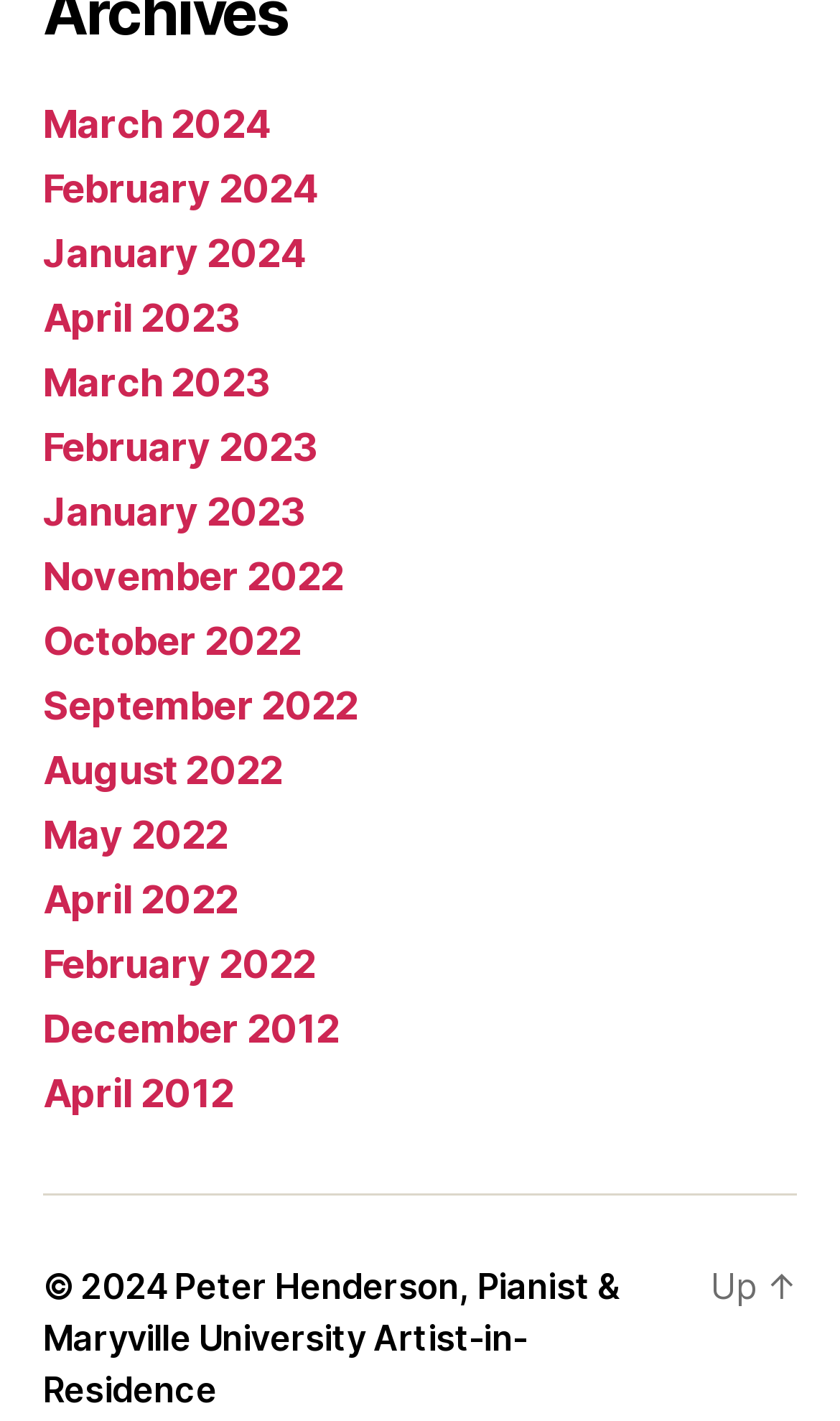Please specify the coordinates of the bounding box for the element that should be clicked to carry out this instruction: "visit Peter Henderson's page". The coordinates must be four float numbers between 0 and 1, formatted as [left, top, right, bottom].

[0.051, 0.89, 0.739, 0.993]